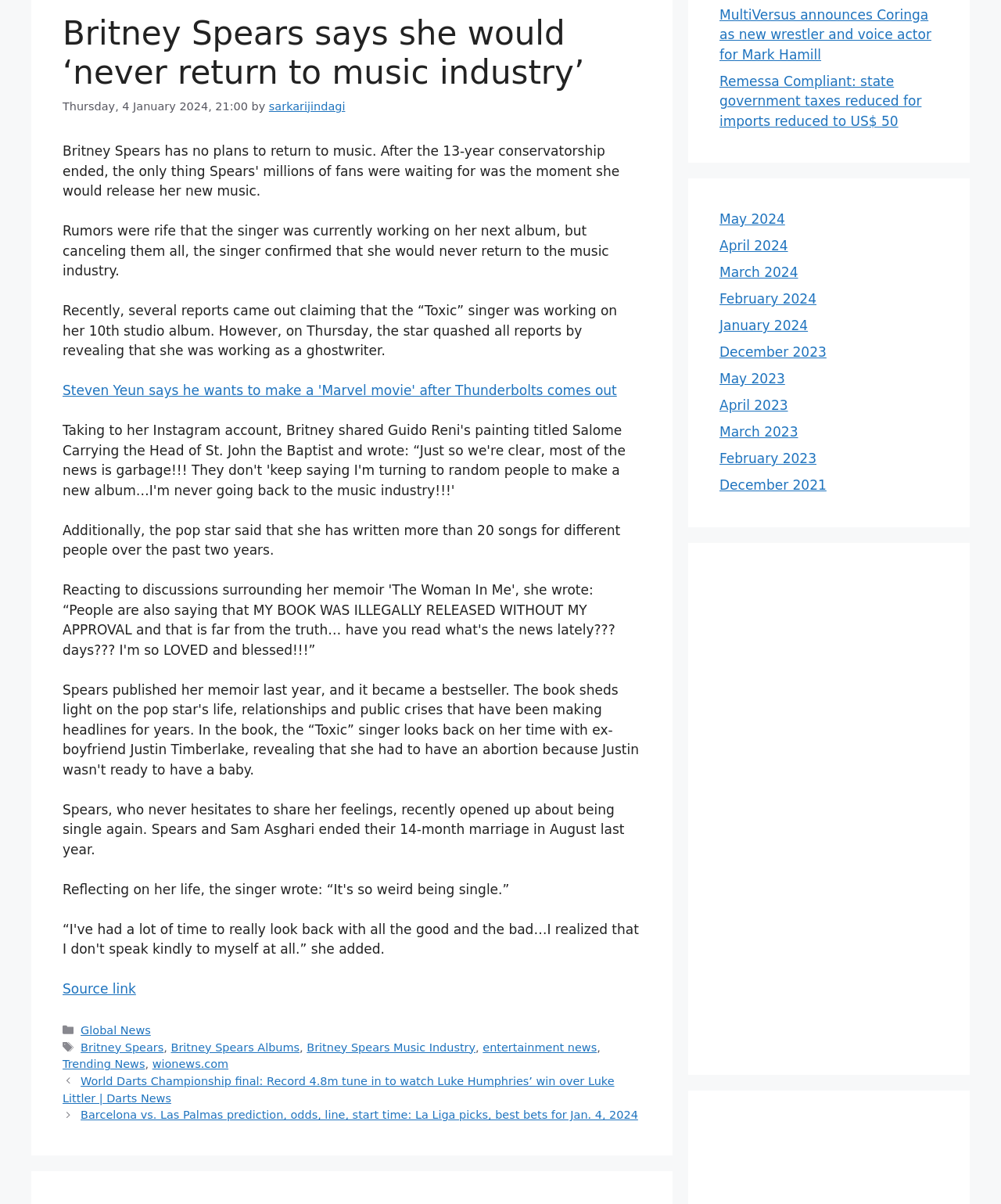Identify the bounding box for the UI element that is described as follows: "December 2023".

[0.719, 0.286, 0.826, 0.299]